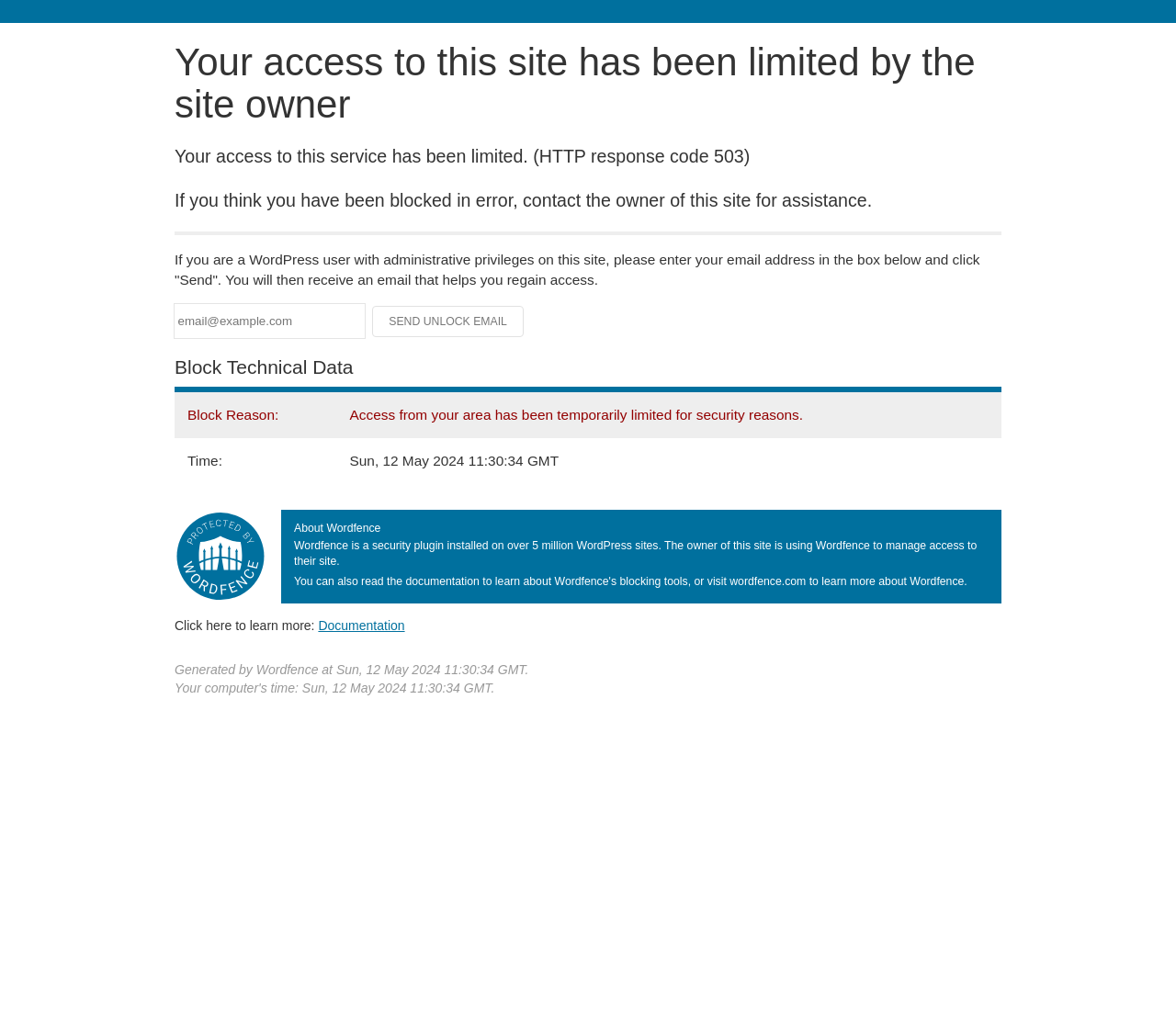What plugin is used to manage site access?
Could you give a comprehensive explanation in response to this question?

The plugin used to manage site access is Wordfence, which is mentioned in the 'About Wordfence' section, where it says 'The owner of this site is using Wordfence to manage access to their site.'